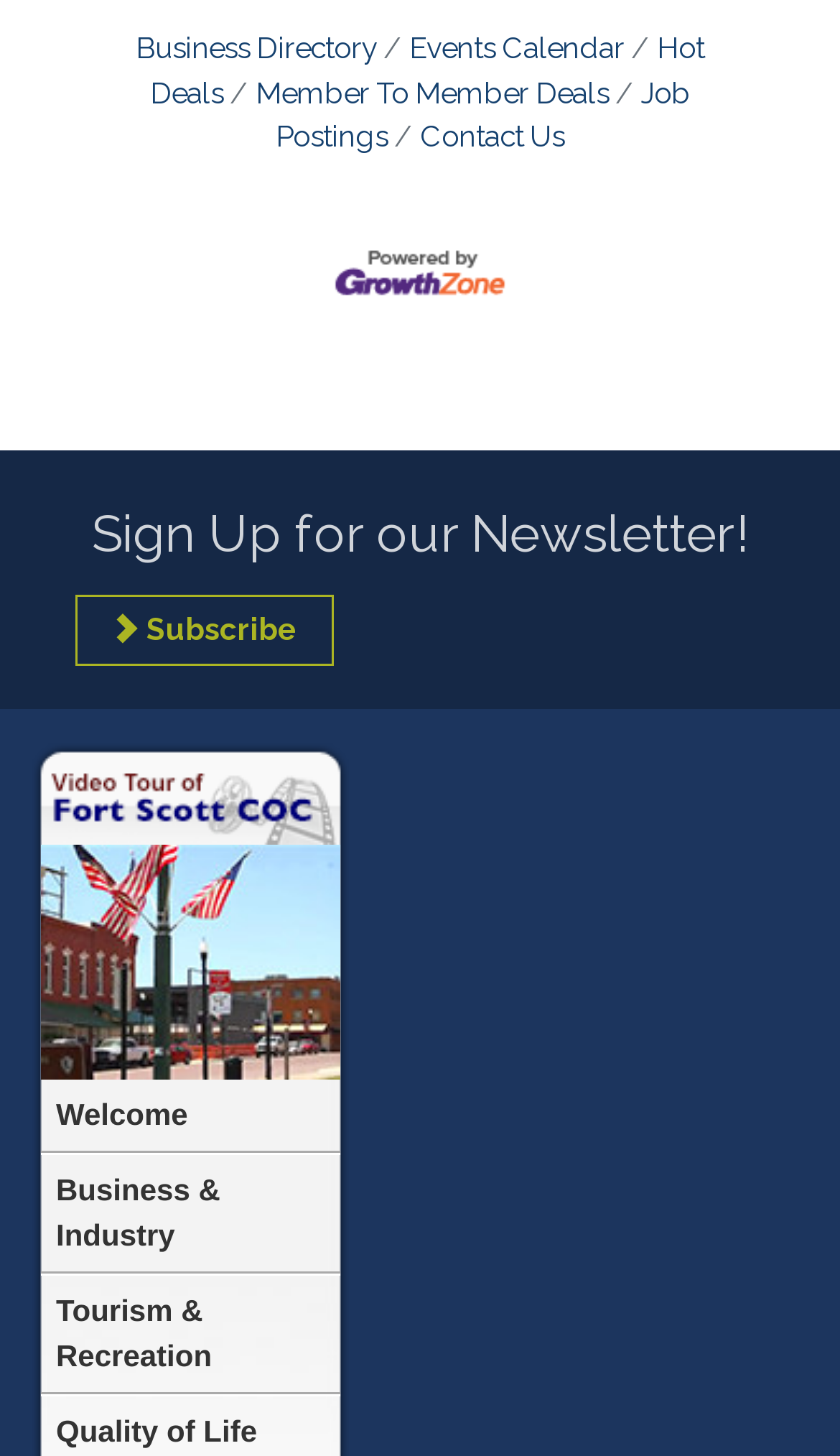Refer to the image and provide an in-depth answer to the question: 
What is the purpose of the button with the '' icon?

The button with the '' icon is located at coordinates [0.09, 0.409, 0.397, 0.458] and has the text 'Subscribe' next to it, indicating that its purpose is to allow users to subscribe to something, likely the newsletter mentioned in the heading above it.